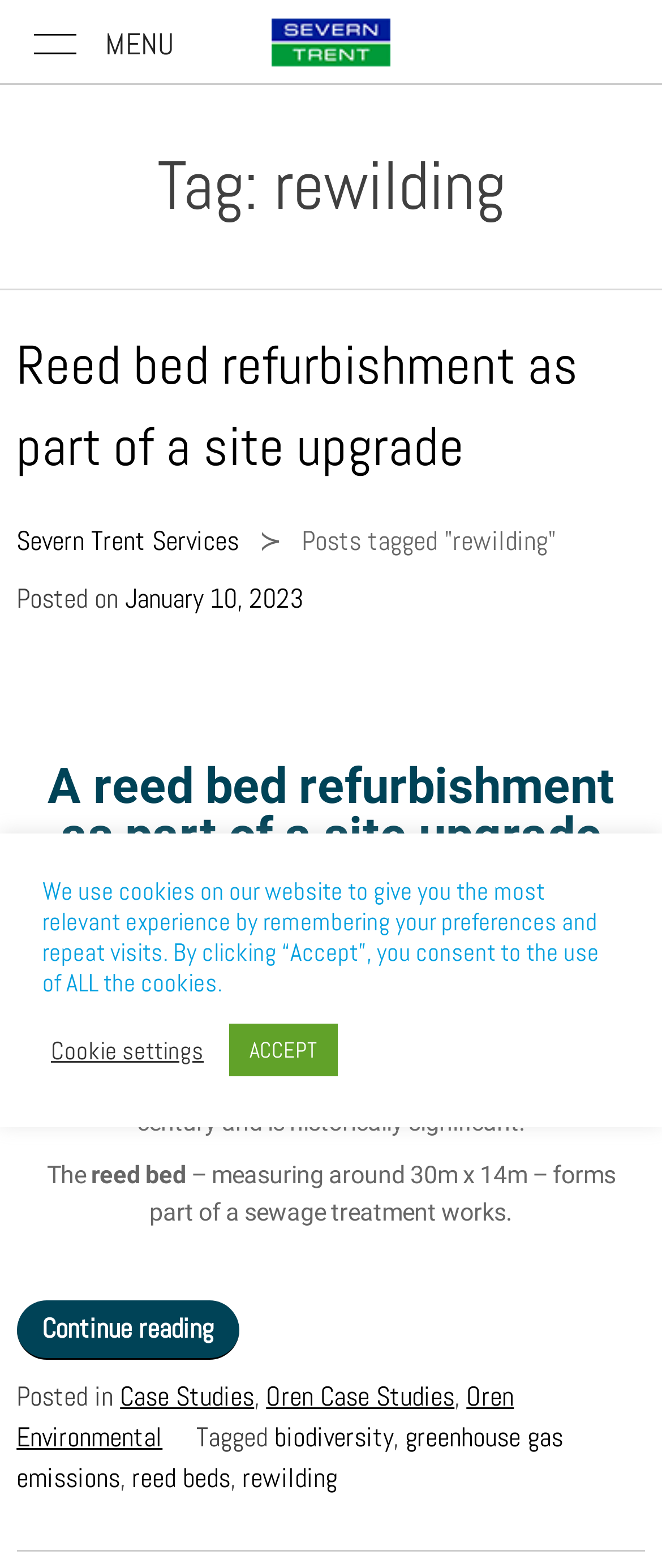Give a one-word or short phrase answer to this question: 
What is the category of the latest article?

Case Studies